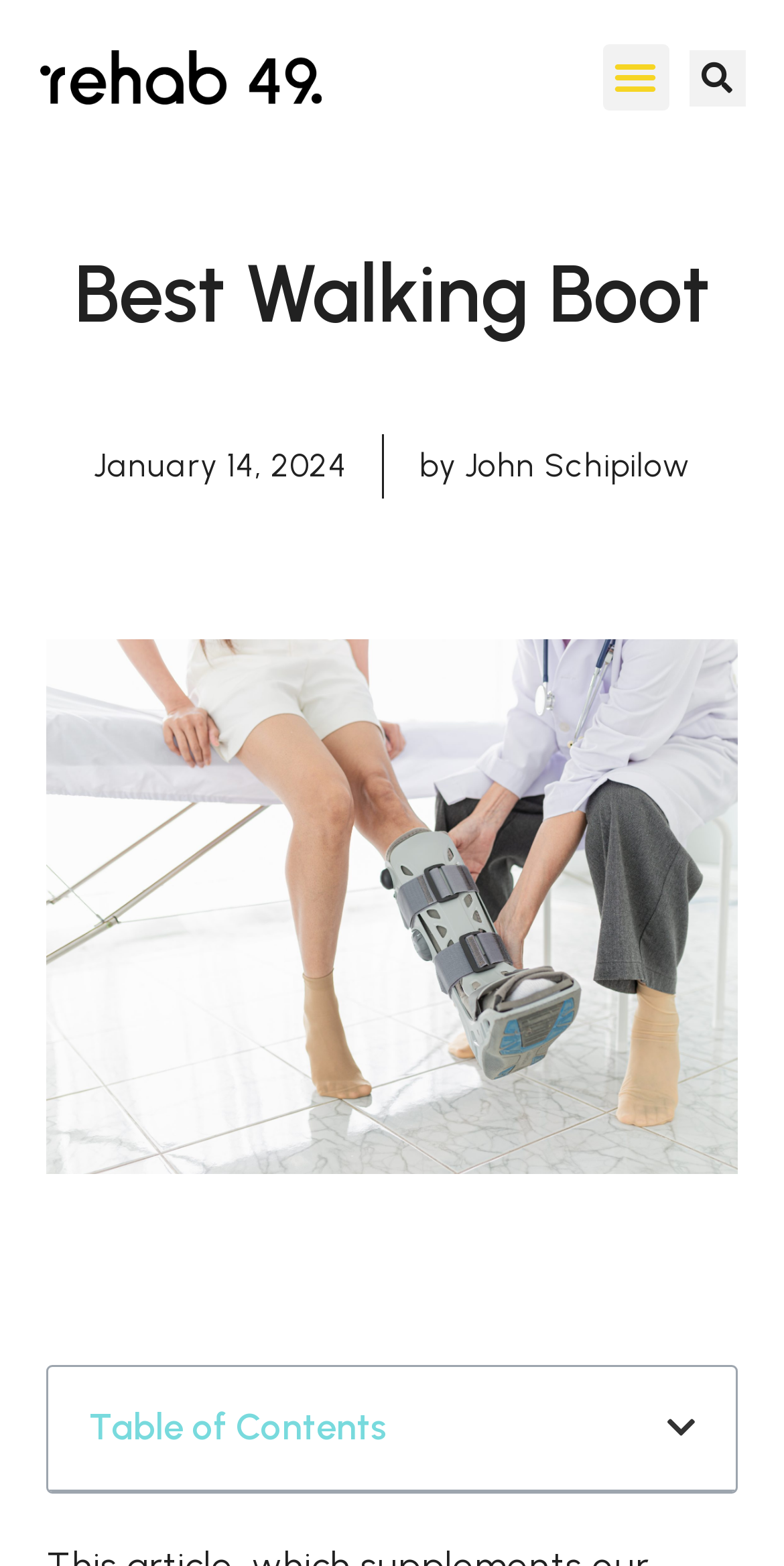Provide your answer in one word or a succinct phrase for the question: 
What is the title of the main section of the article?

Best Walking Boot